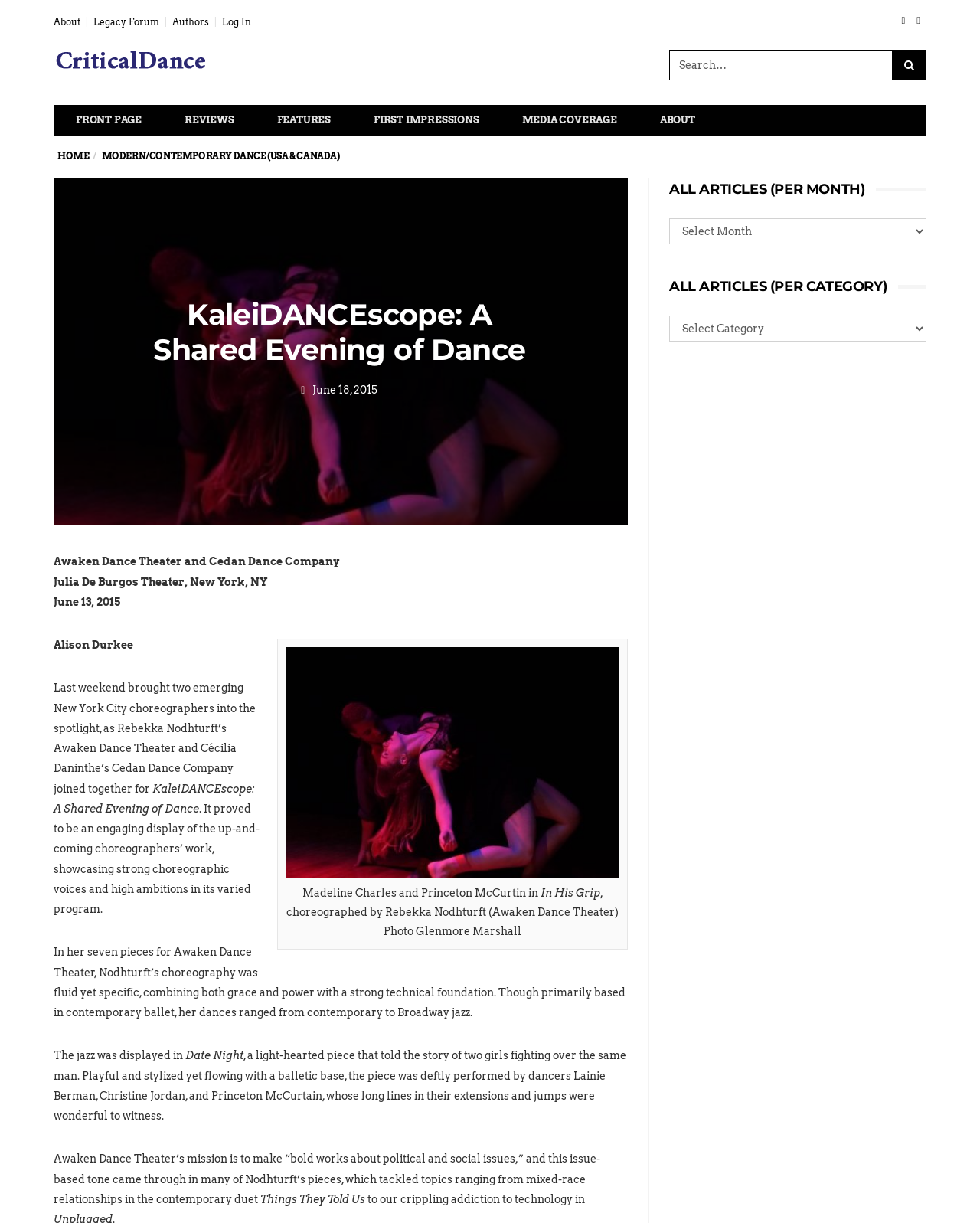What is the name of the photographer who took the photo mentioned in the article?
Using the image, respond with a single word or phrase.

Glenmore Marshall